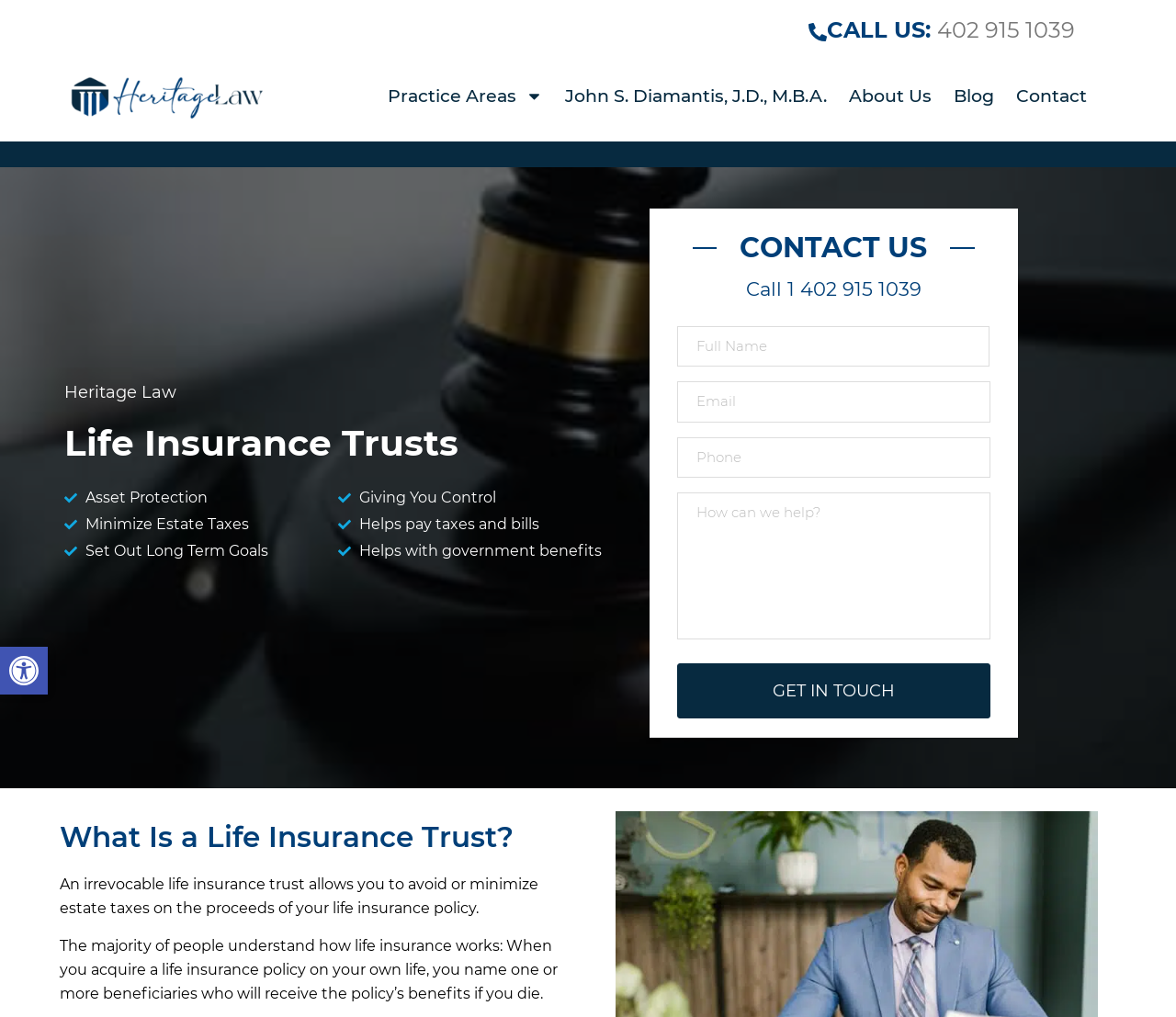Identify the bounding box for the element characterized by the following description: "aria-label="First name" name="input_13.3" placeholder="Full Name"".

[0.576, 0.321, 0.841, 0.361]